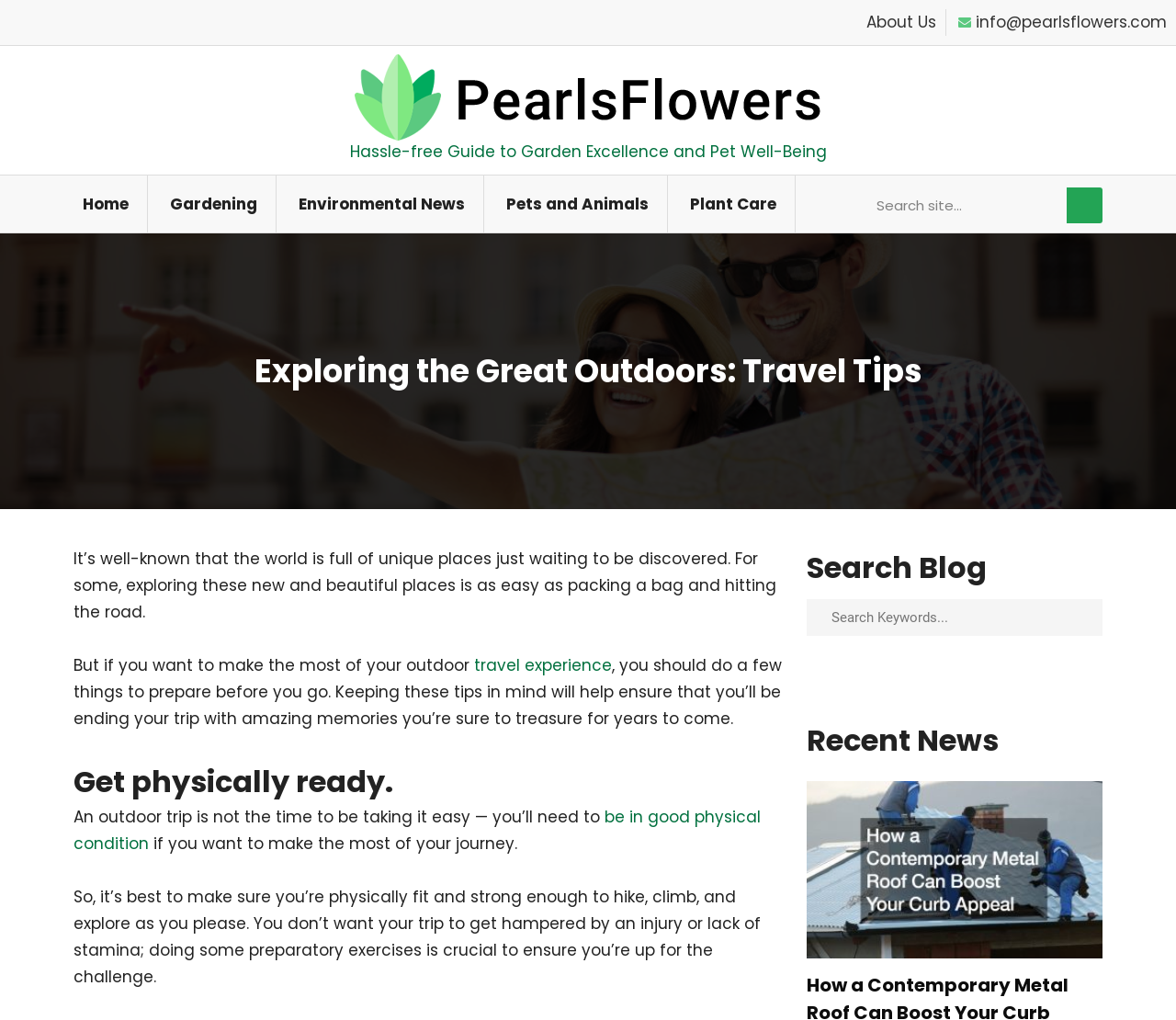Based on the image, please respond to the question with as much detail as possible:
What is the purpose of the search box on the webpage?

The search box on the webpage is labeled as 'Search Blog', indicating that it is intended for users to search for specific content within the blog section of the website, rather than searching the entire website.